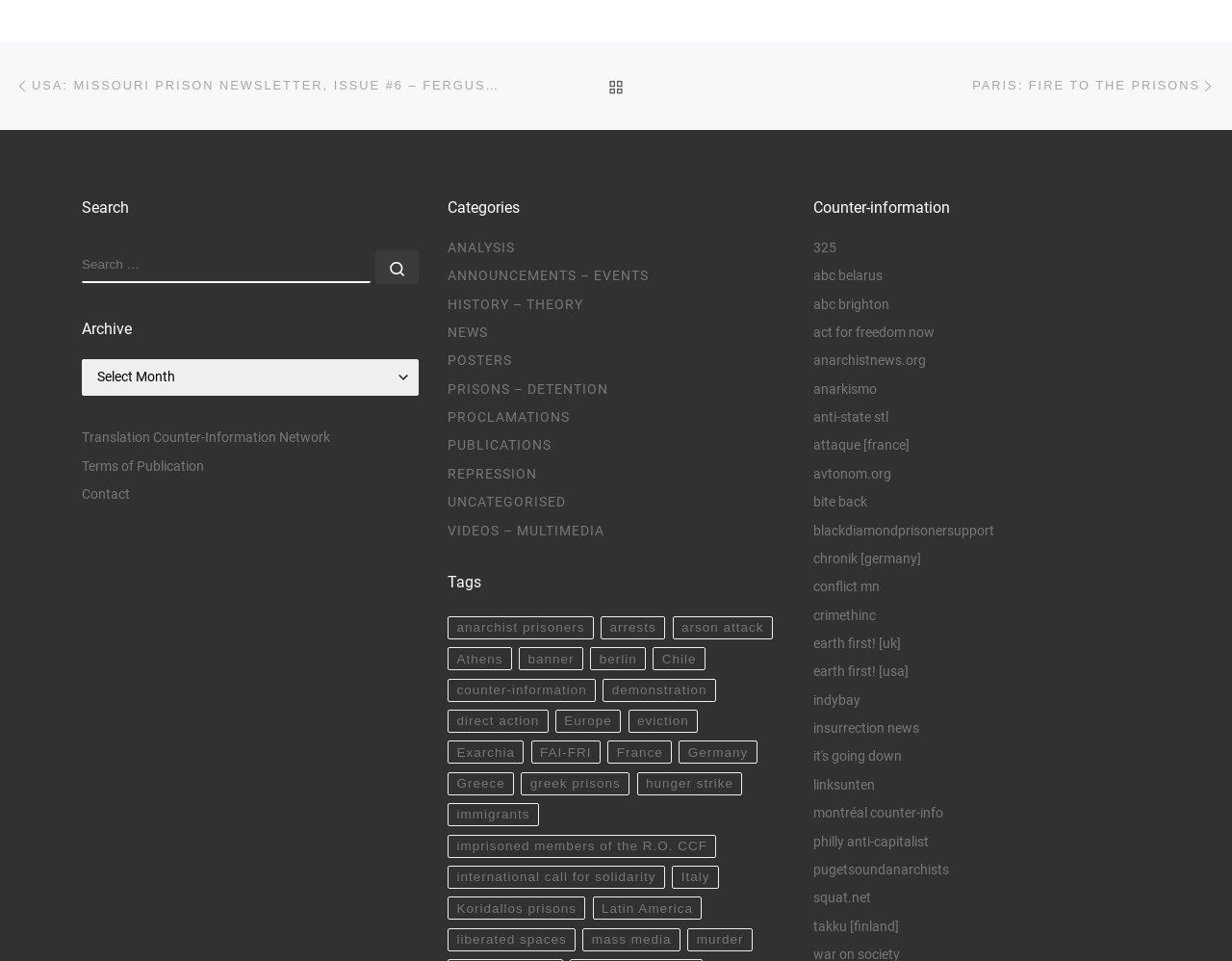How many counter-information sources are listed?
Using the information from the image, answer the question thoroughly.

Under the 'Counter-information' heading, there are 25 links listed, each representing a different counter-information source, such as '325', 'abc belarus', and 'anarchistnews.org'.